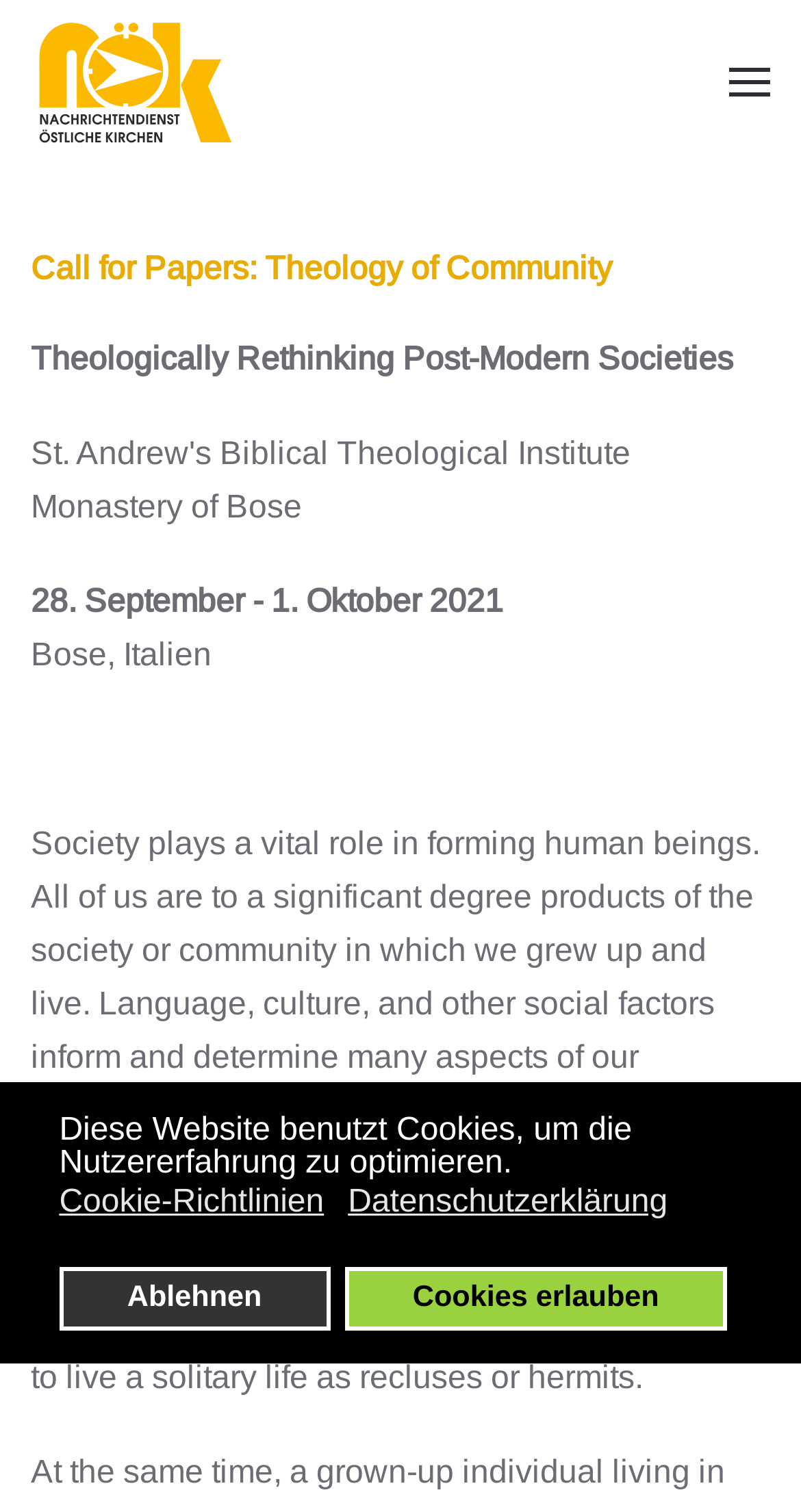Using a single word or phrase, answer the following question: 
What is the event location?

Bose, Italy